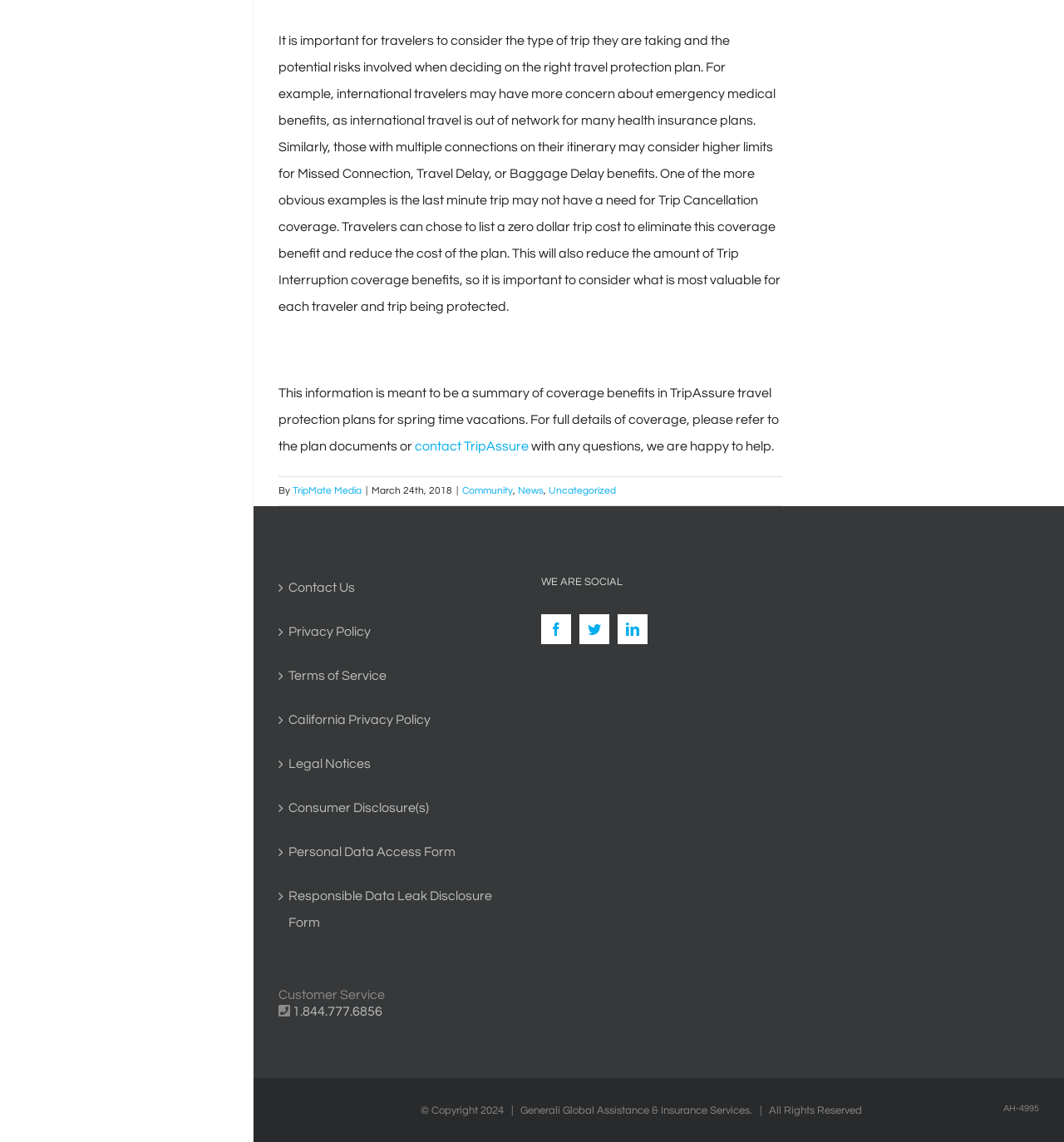Please identify the coordinates of the bounding box for the clickable region that will accomplish this instruction: "Read the Privacy Policy".

[0.271, 0.541, 0.476, 0.565]